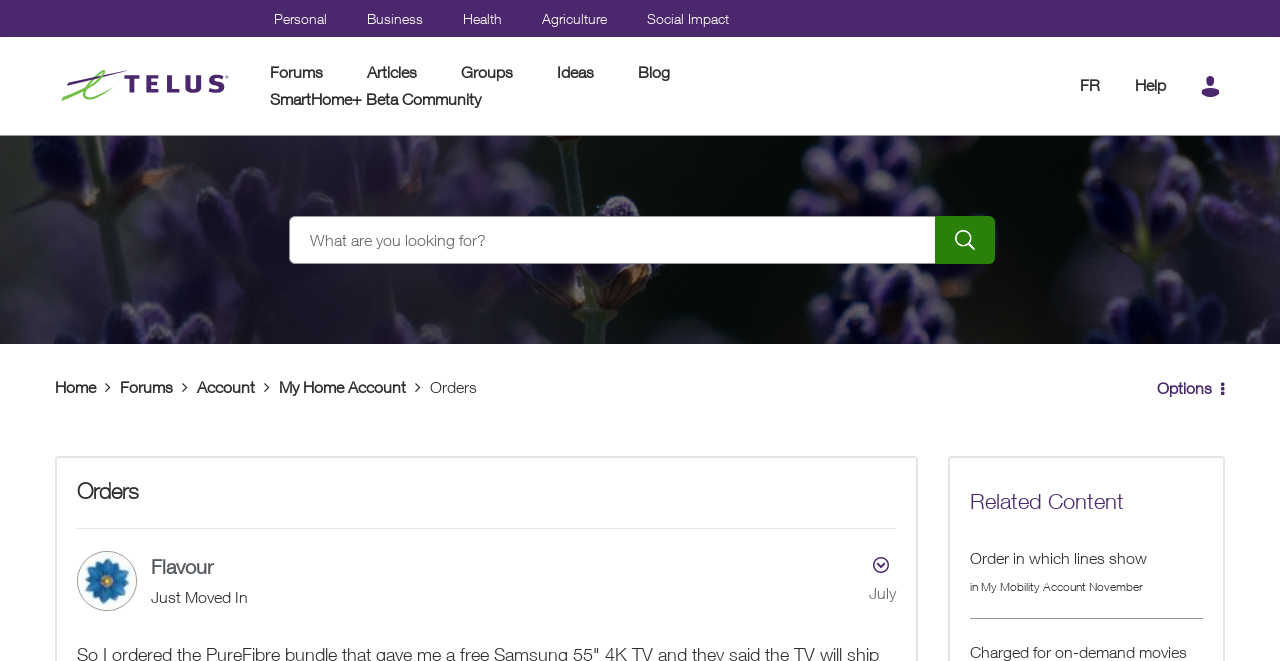Identify the bounding box coordinates for the UI element described as follows: Agriculture. Use the format (top-left x, top-left y, bottom-right x, bottom-right y) and ensure all values are floating point numbers between 0 and 1.

[0.423, 0.015, 0.474, 0.041]